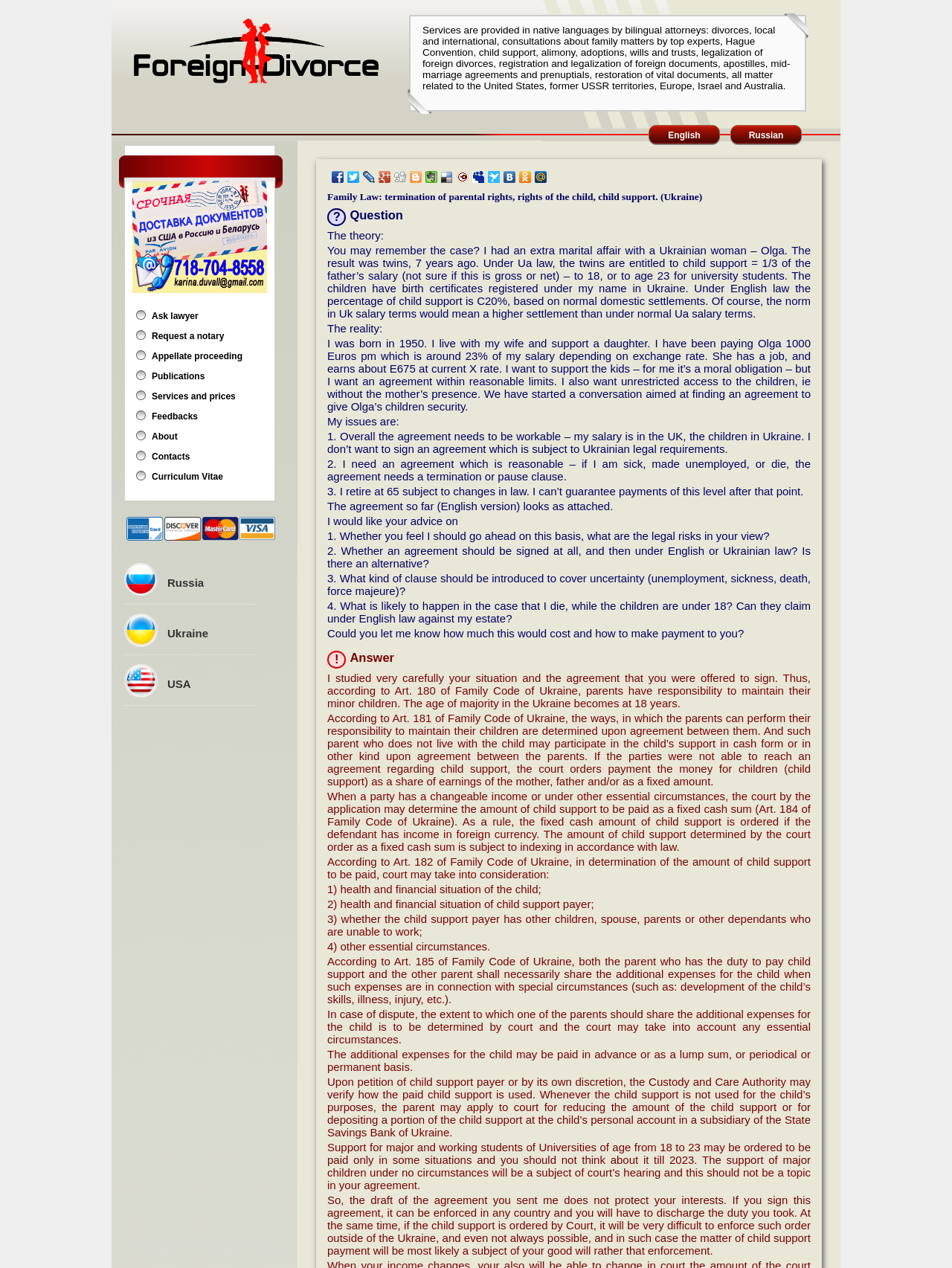Predict the bounding box of the UI element that fits this description: "parent_node: Ask lawyer".

[0.139, 0.226, 0.28, 0.235]